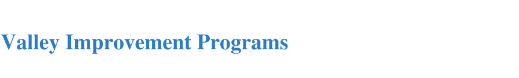Present an elaborate depiction of the scene captured in the image.

The image prominently features the title "Valley Improvement Programs" in blue text, conveying a focus on initiatives aimed at enhancing services and community welfare in the valley area. This heading serves as an introduction to various programs designed to address important issues such as DUI education and rehabilitation. The clean and professional font style emphasizes accessibility and clarity, inviting viewers to engage further with the information presented on the related webpage. This visual element effectively sets the tone for the programs aimed at supporting individuals in need of assistance and guidance.